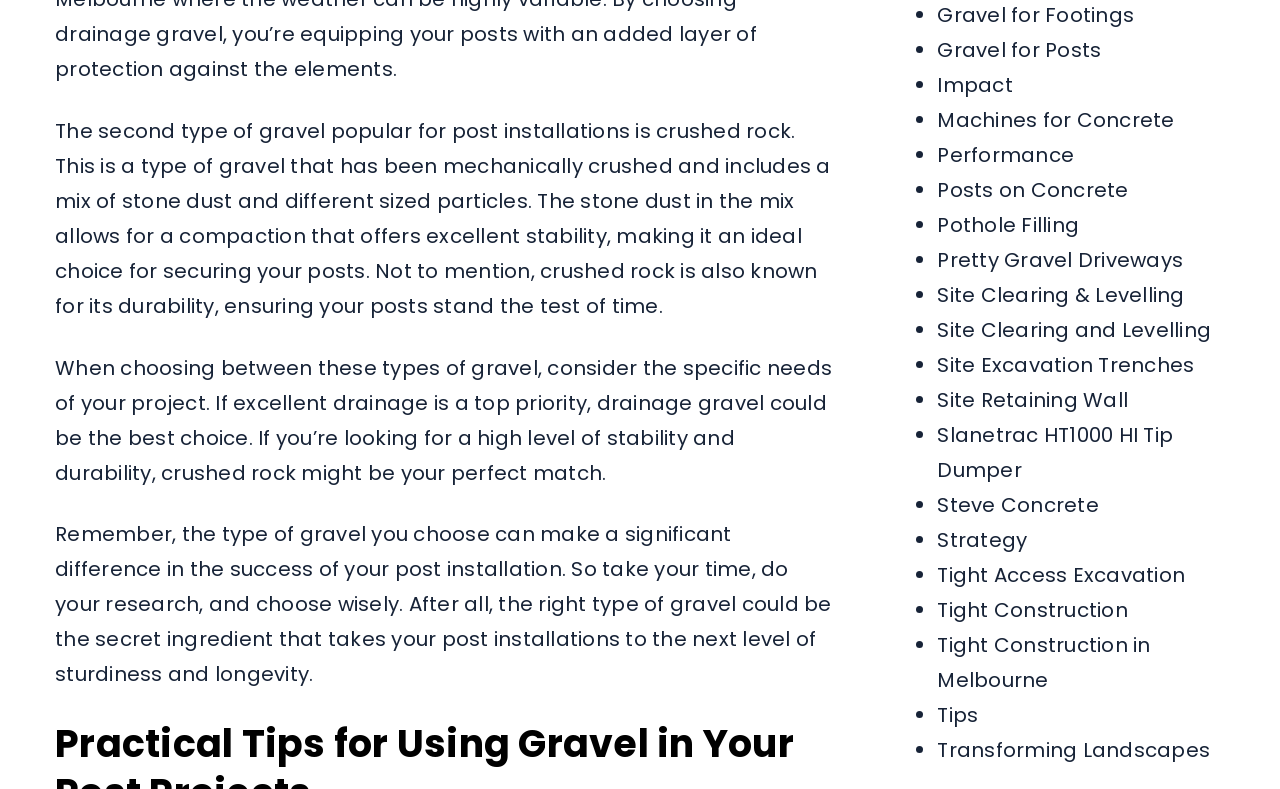How many links are there in the webpage?
Refer to the image and provide a concise answer in one word or phrase.

30